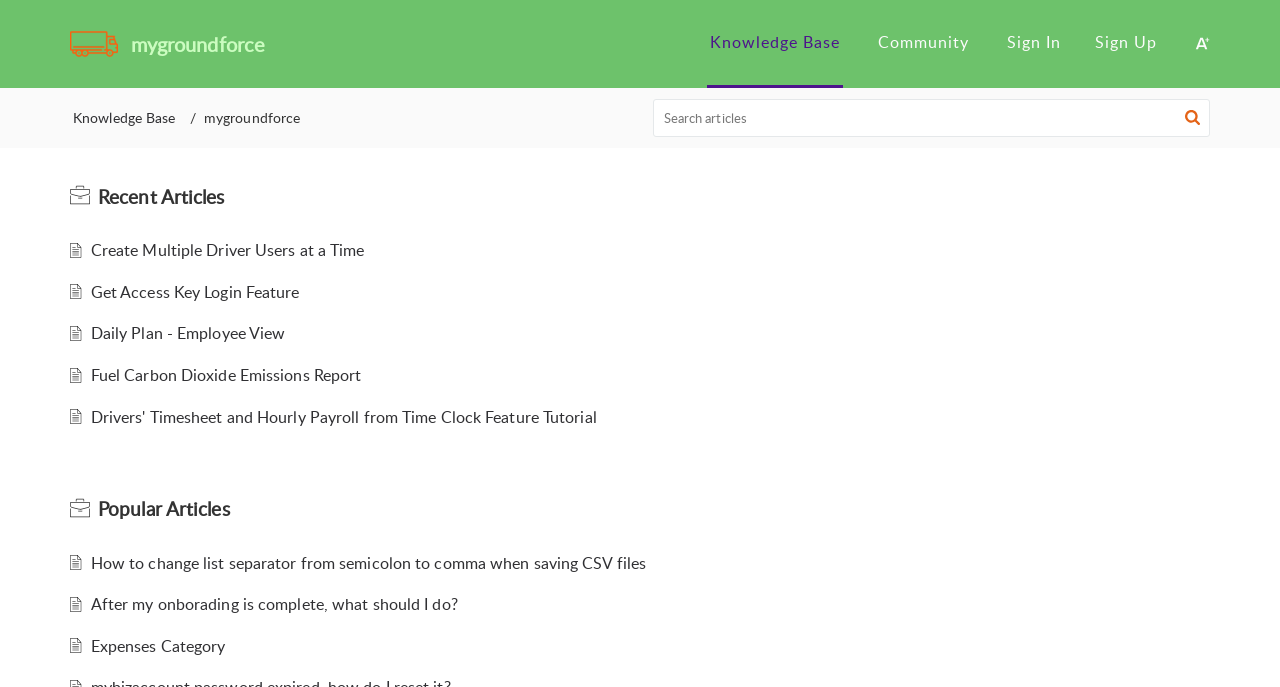Please locate the bounding box coordinates of the element that should be clicked to achieve the given instruction: "View Recent Articles".

[0.077, 0.265, 0.945, 0.309]